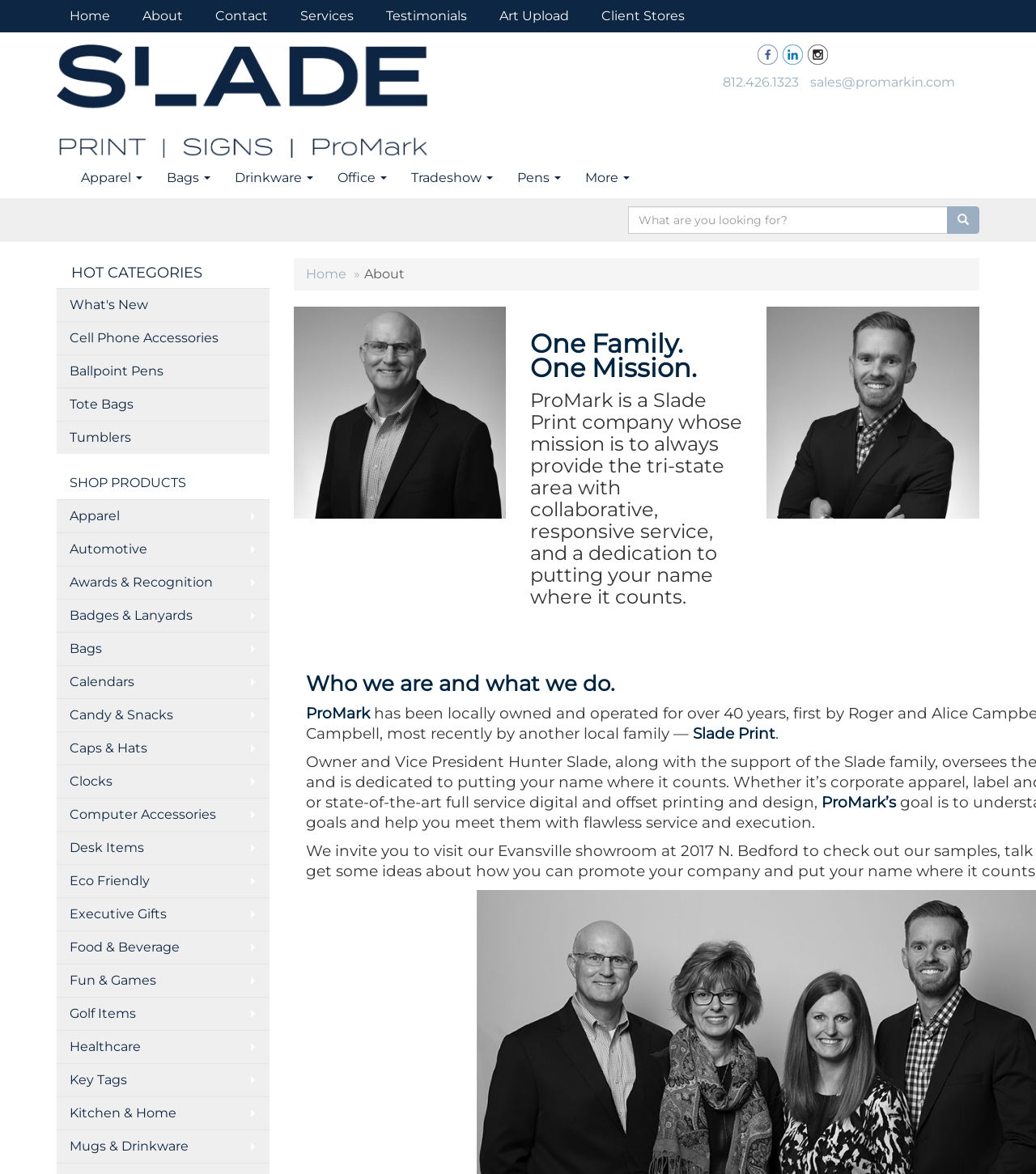What is the mission of ProMark?
Look at the image and respond with a single word or a short phrase.

To provide collaborative, responsive service